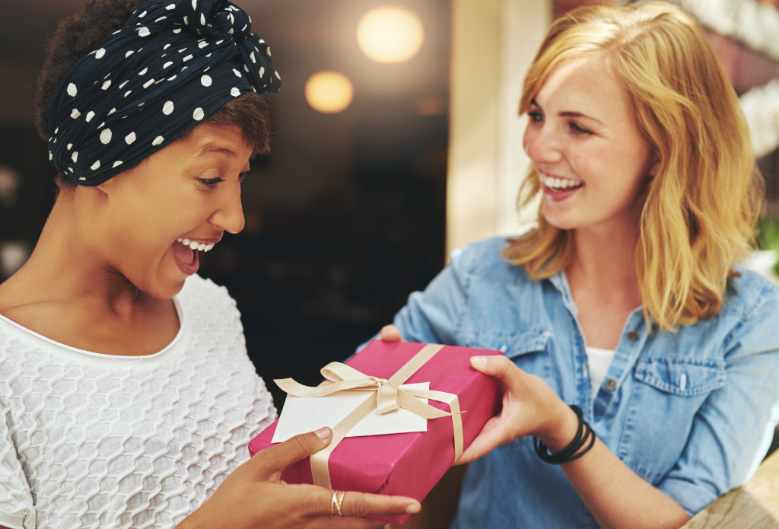What is the color of the shirt worn by the gift giver?
Use the screenshot to answer the question with a single word or phrase.

Blue